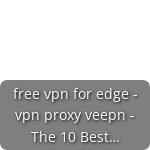Describe the important features and context of the image with as much detail as possible.

This image serves as a clickable link titled "free vpn for edge - vpn proxy veepn - The 10 Best…," highlighting options for free VPN services specifically for the Edge browser. The link suggests that users can explore various VPN solutions that ensure online security and anonymity while browsing the internet. The inclusion of "The 10 Best..." indicates a curated list, aimed at guiding potential users in selecting a suitable VPN service tailored to their needs.